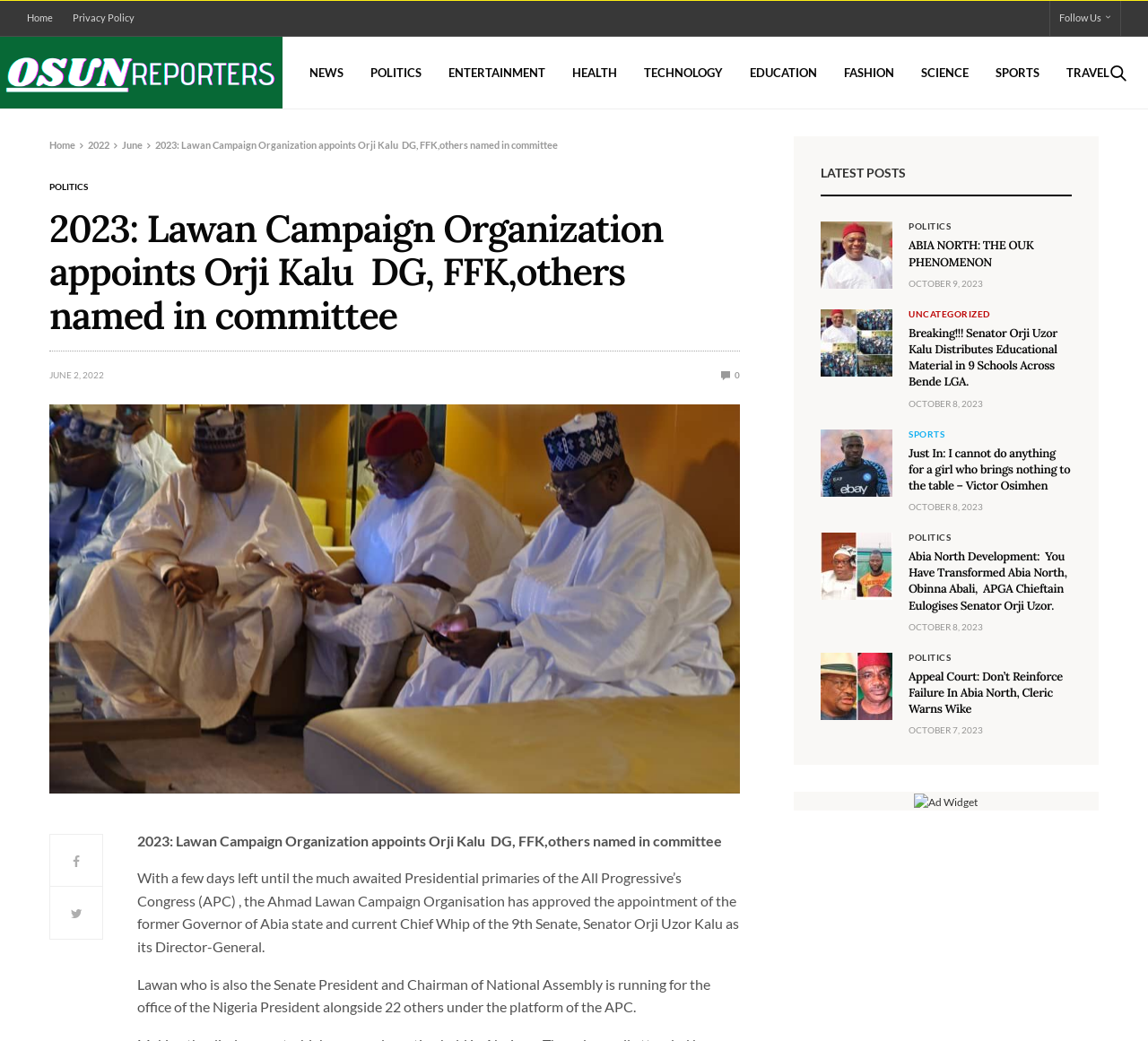Find the bounding box coordinates of the clickable element required to execute the following instruction: "View the article about Lawan Campaign Organization". Provide the coordinates as four float numbers between 0 and 1, i.e., [left, top, right, bottom].

[0.043, 0.199, 0.645, 0.338]